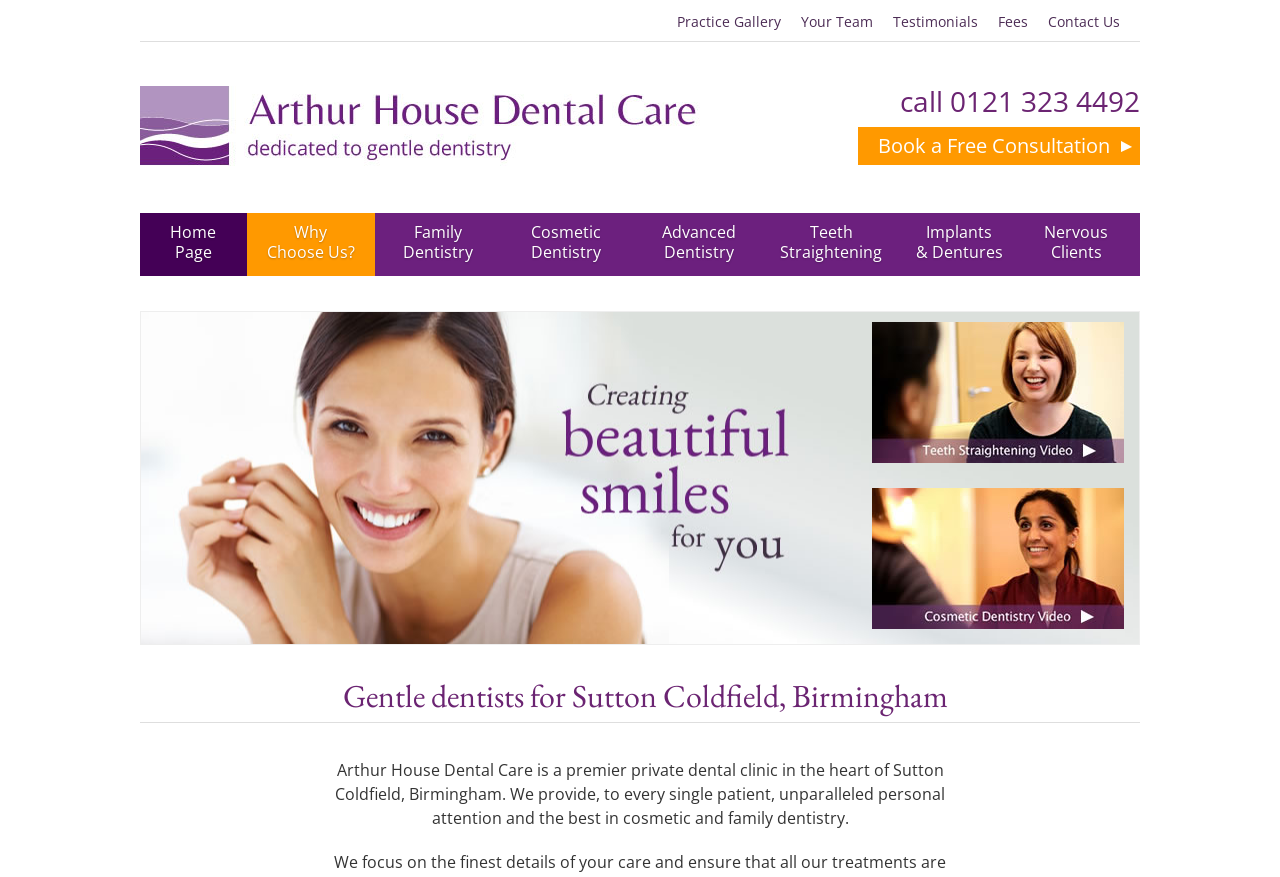Please identify the bounding box coordinates of the element's region that I should click in order to complete the following instruction: "Click Contact Us". The bounding box coordinates consist of four float numbers between 0 and 1, i.e., [left, top, right, bottom].

[0.819, 0.014, 0.891, 0.035]